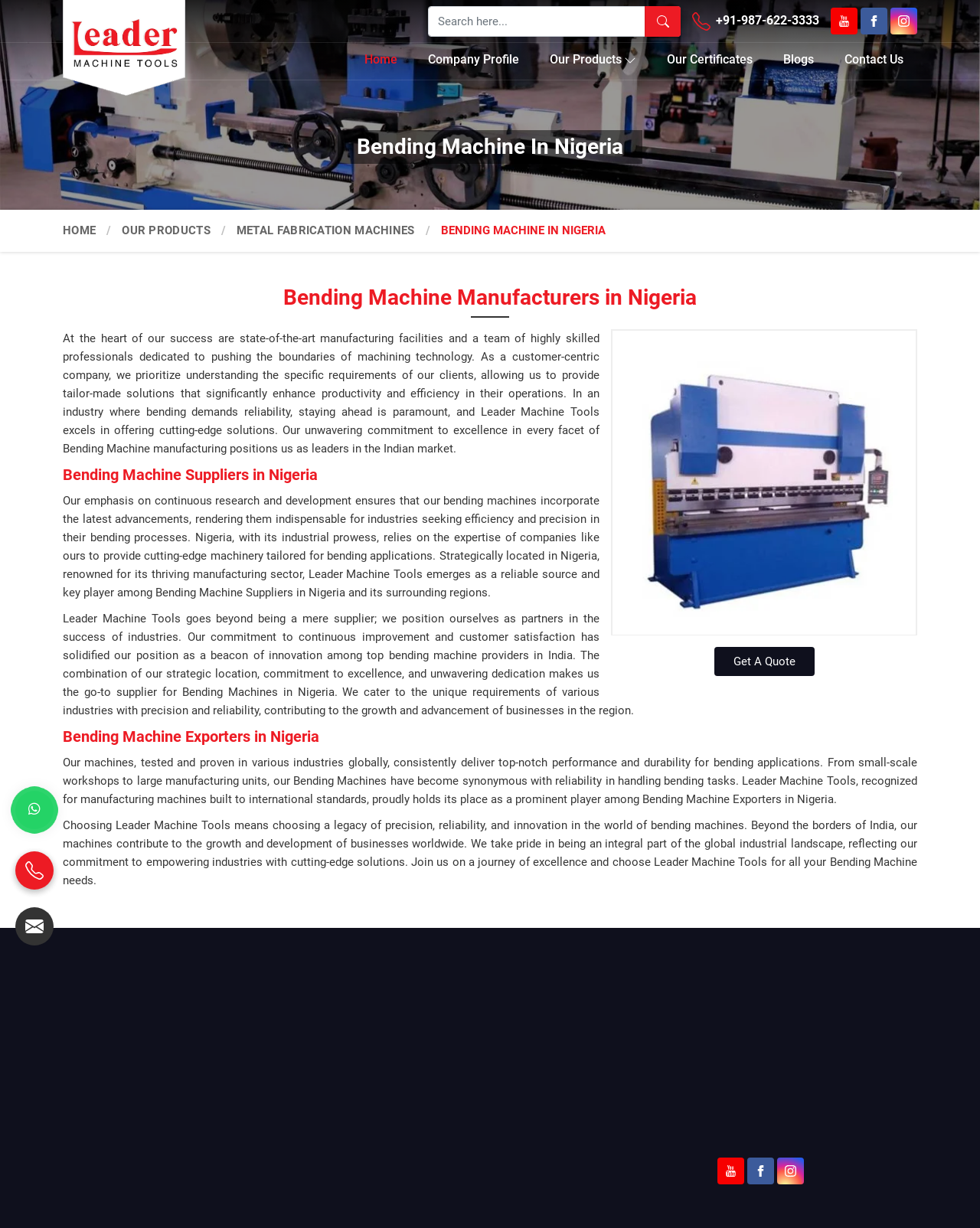Respond with a single word or phrase to the following question: What is the main product of the company?

Bending Machine